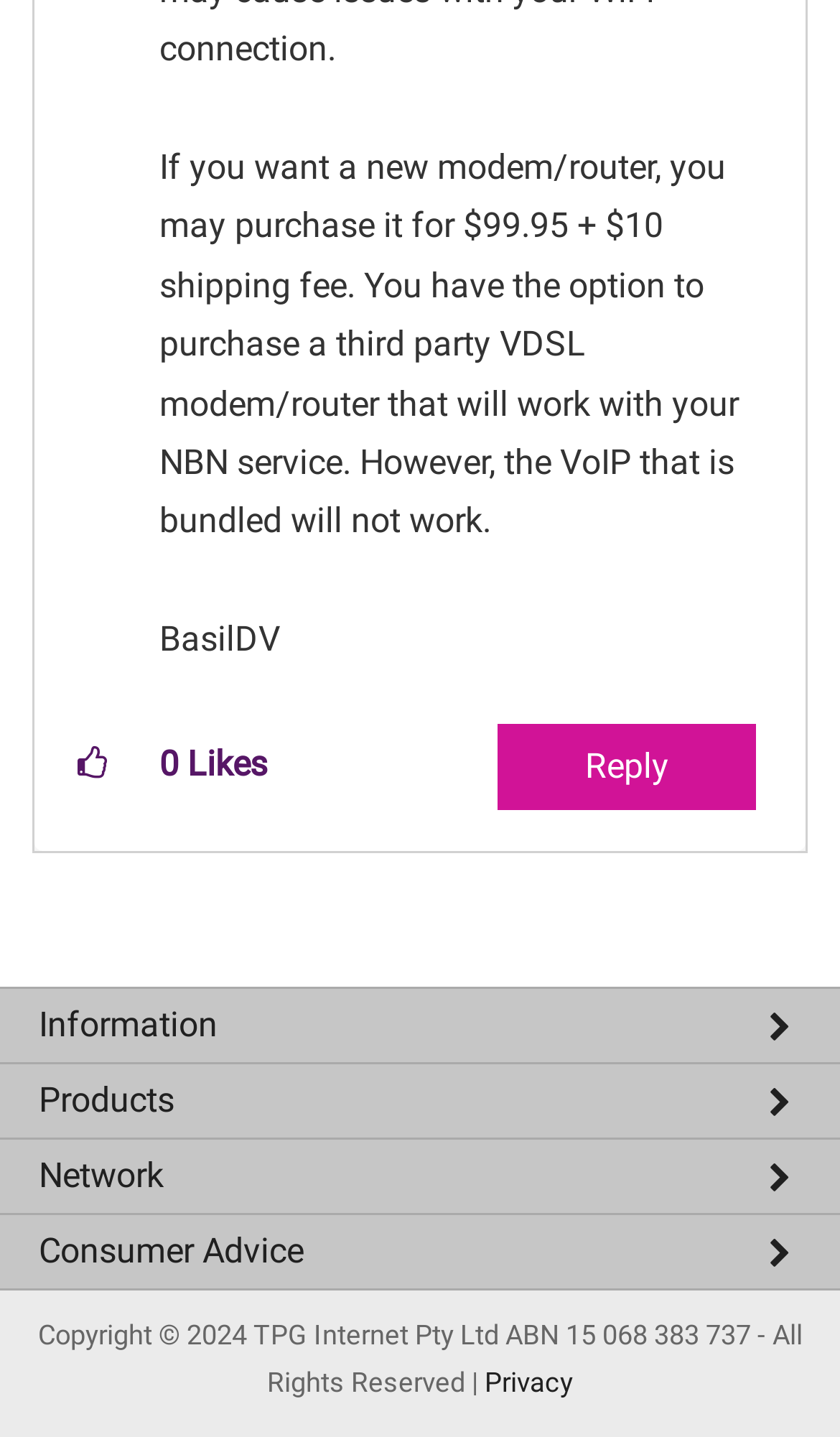Could you specify the bounding box coordinates for the clickable section to complete the following instruction: "Call the phone number for more information"?

None